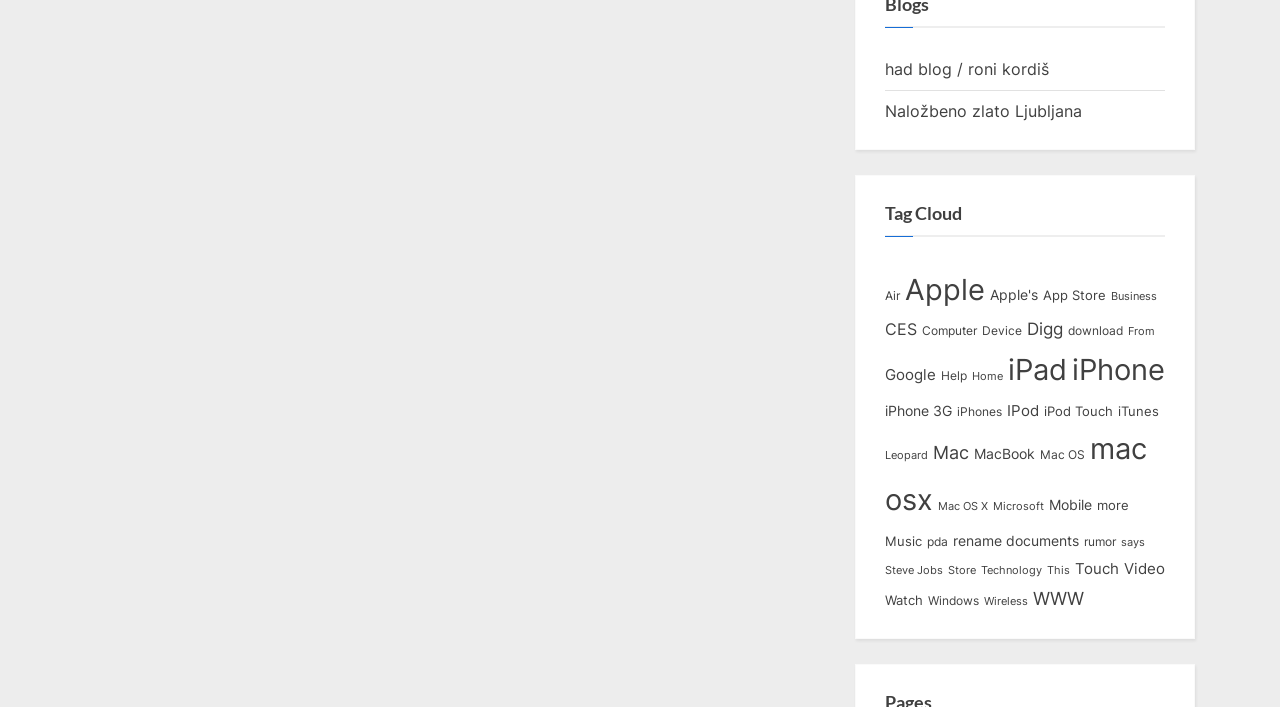Could you highlight the region that needs to be clicked to execute the instruction: "Click on 'Air' tag"?

[0.691, 0.407, 0.703, 0.428]